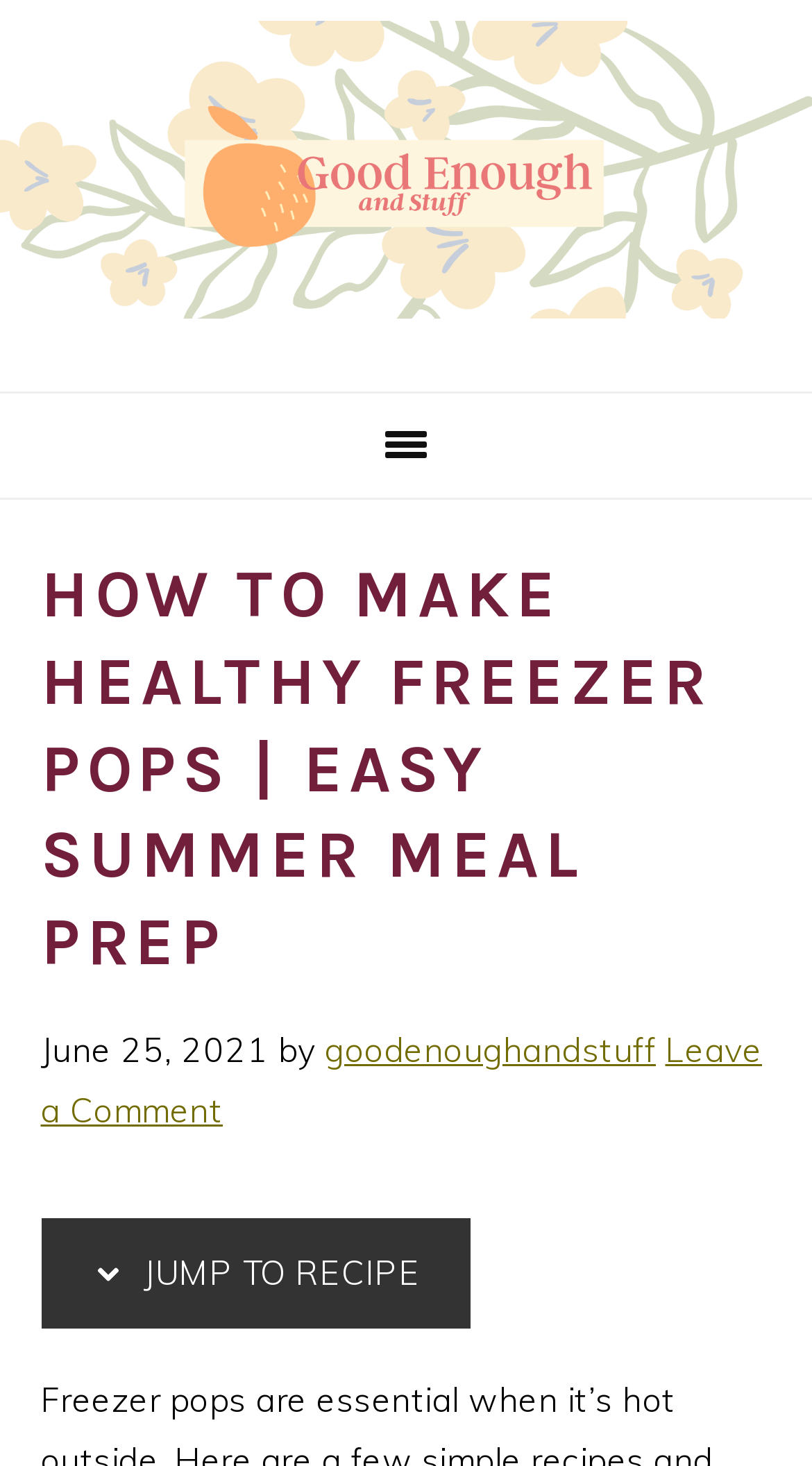Summarize the contents and layout of the webpage in detail.

The webpage is about making healthy freezer pops, a perfect treat for hot summer days. At the top left corner, there is a logo of "Good Enough And Stuff" with a link to the website's homepage. Below the logo, there is a large heading that reads "HOW TO MAKE HEALTHY FREEZER POPS | EASY SUMMER MEAL PREP". 

To the right of the heading, there is a timestamp showing the date "June 25, 2021", followed by the author's name "goodenoughandstuff" and a link to leave a comment. 

Further down, there is a prominent call-to-action button "JUMP TO RECIPE" with a small icon to its left. This button is likely the main focus of the page, encouraging users to explore the recipes. 

There are three skip links at the very top of the page, allowing users to navigate directly to the primary navigation, main content, or primary sidebar.